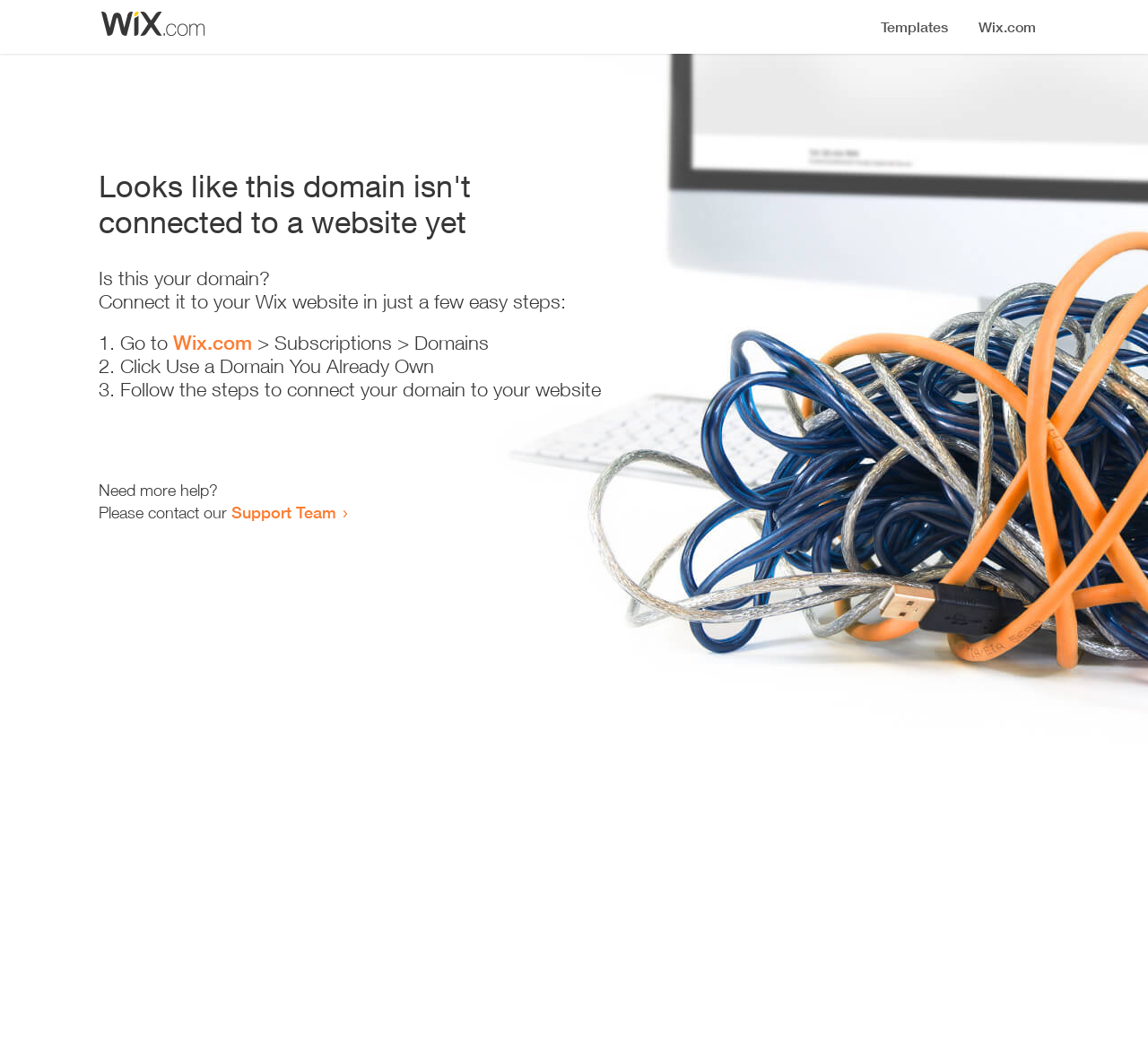What is the current status of the domain?
Use the screenshot to answer the question with a single word or phrase.

Not connected